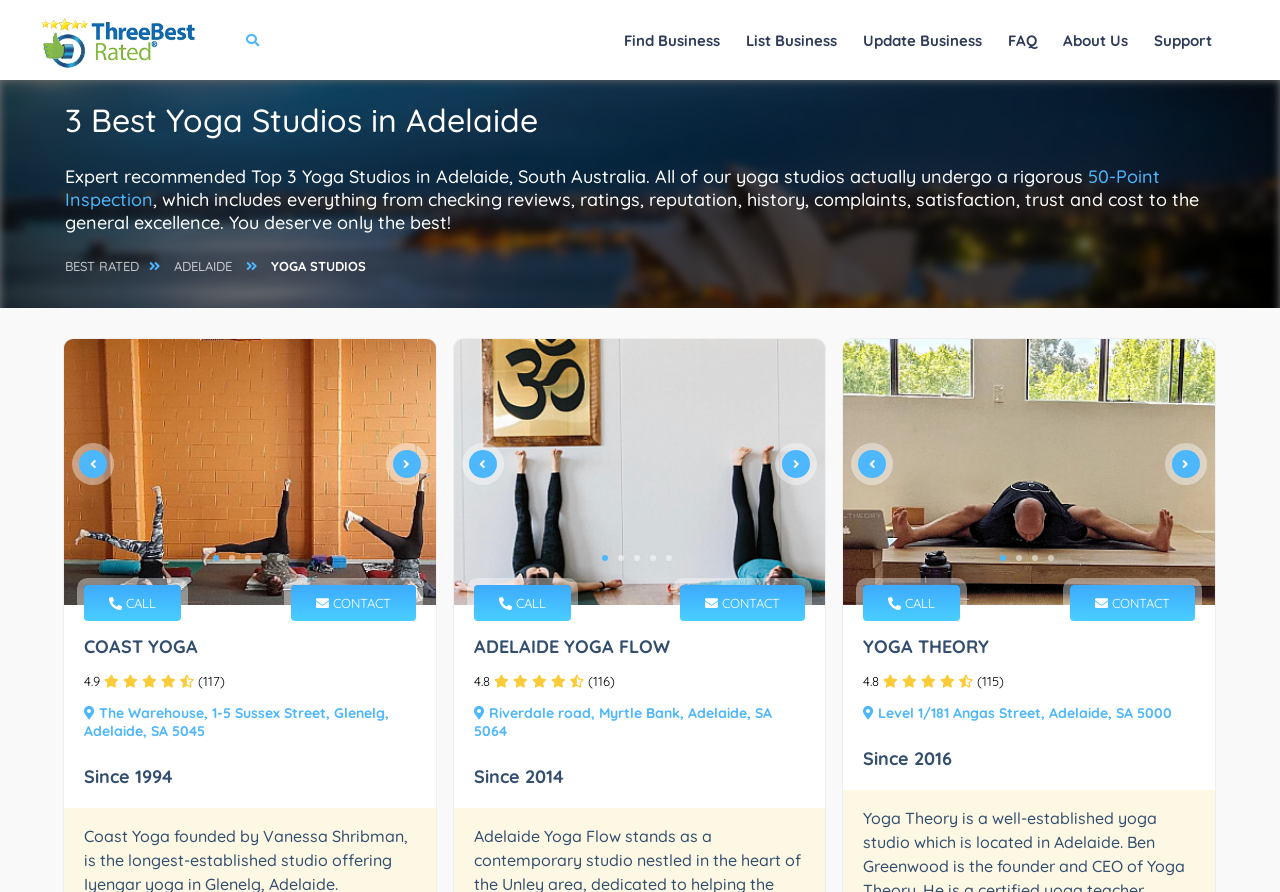Please give a one-word or short phrase response to the following question: 
What is the rating of the second yoga studio?

4.8